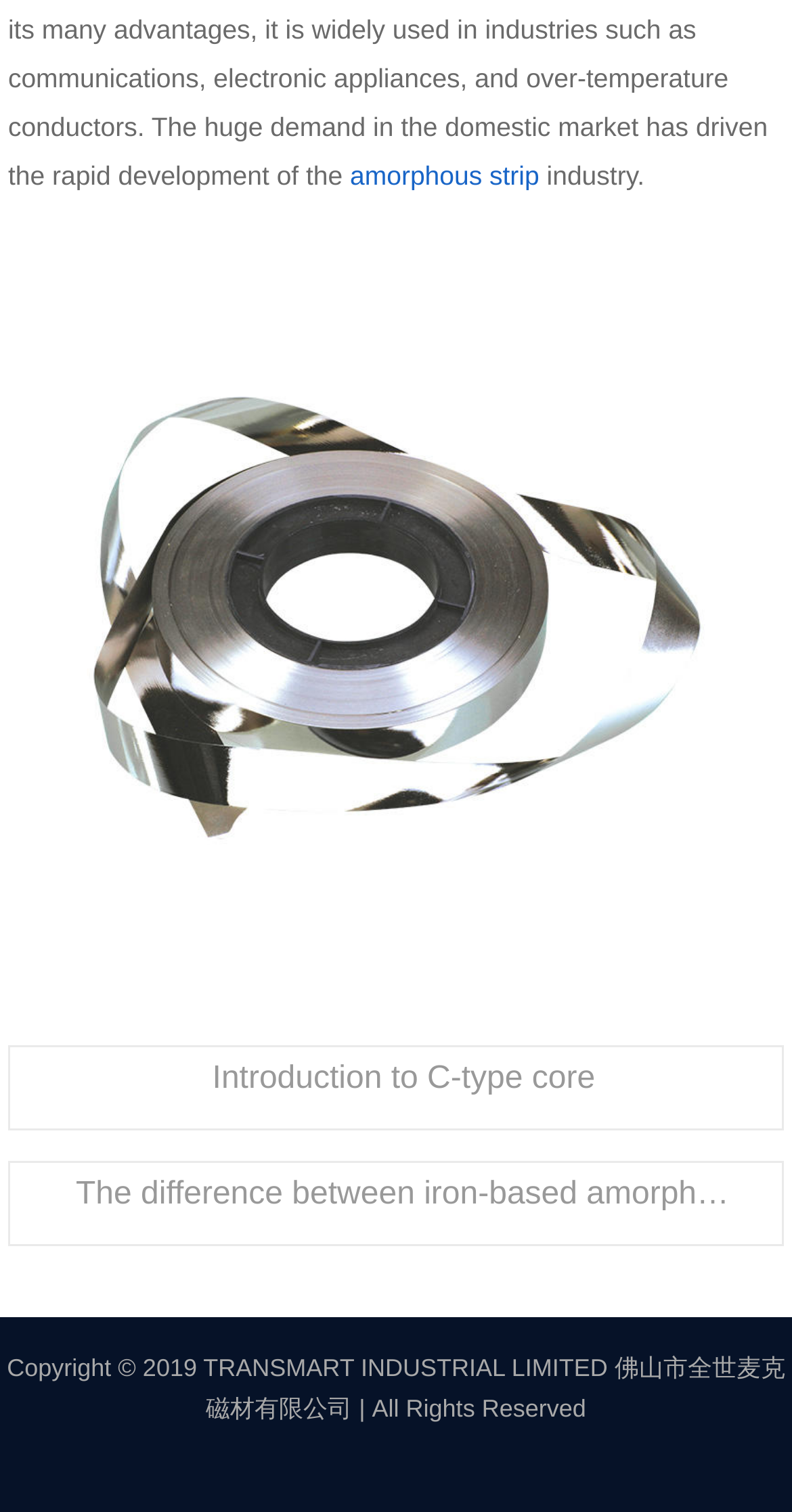Use a single word or phrase to answer the question: What is the main topic of this webpage?

industry